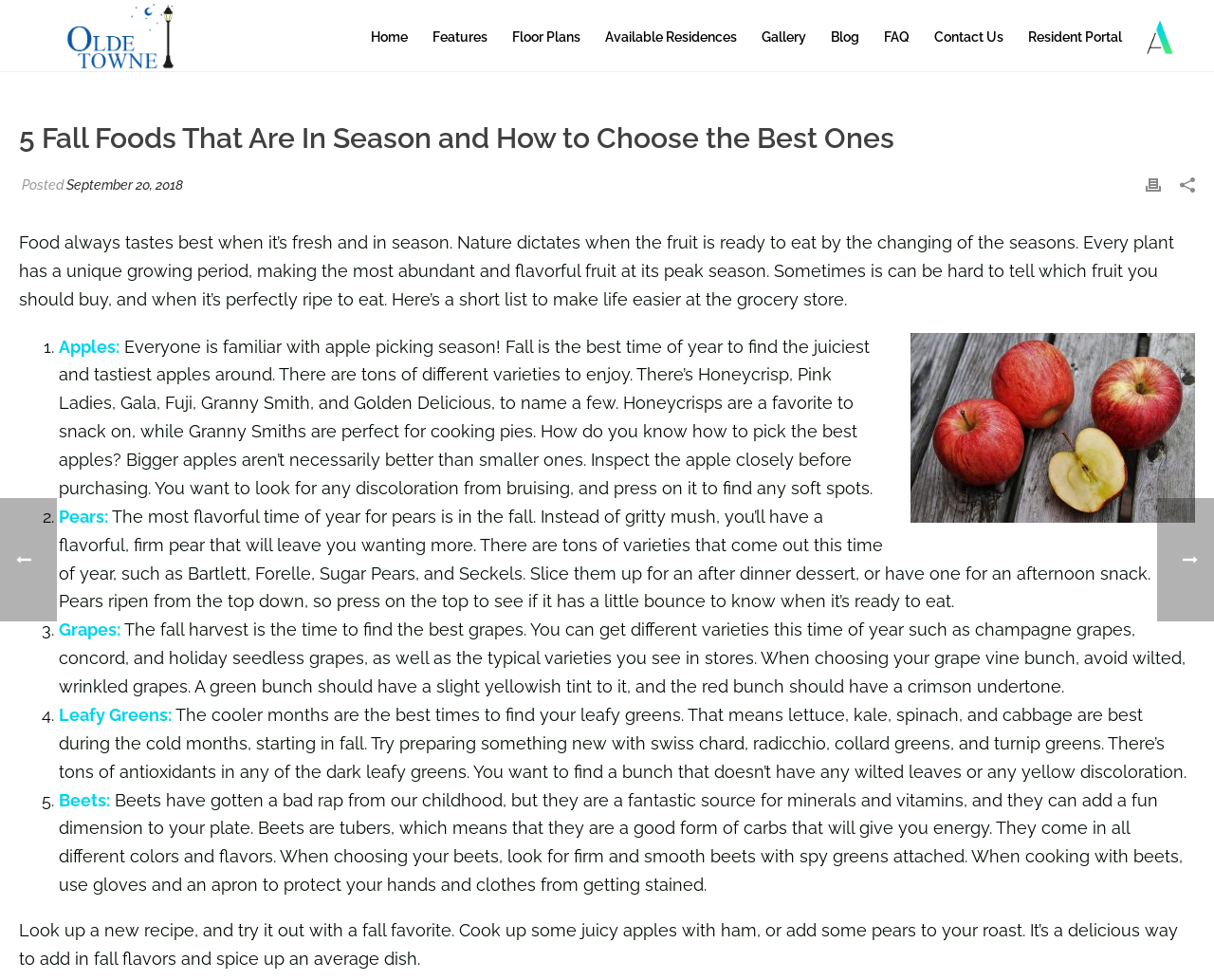Please provide a one-word or short phrase answer to the question:
What is the best way to choose apples?

Inspect for discoloration and soft spots